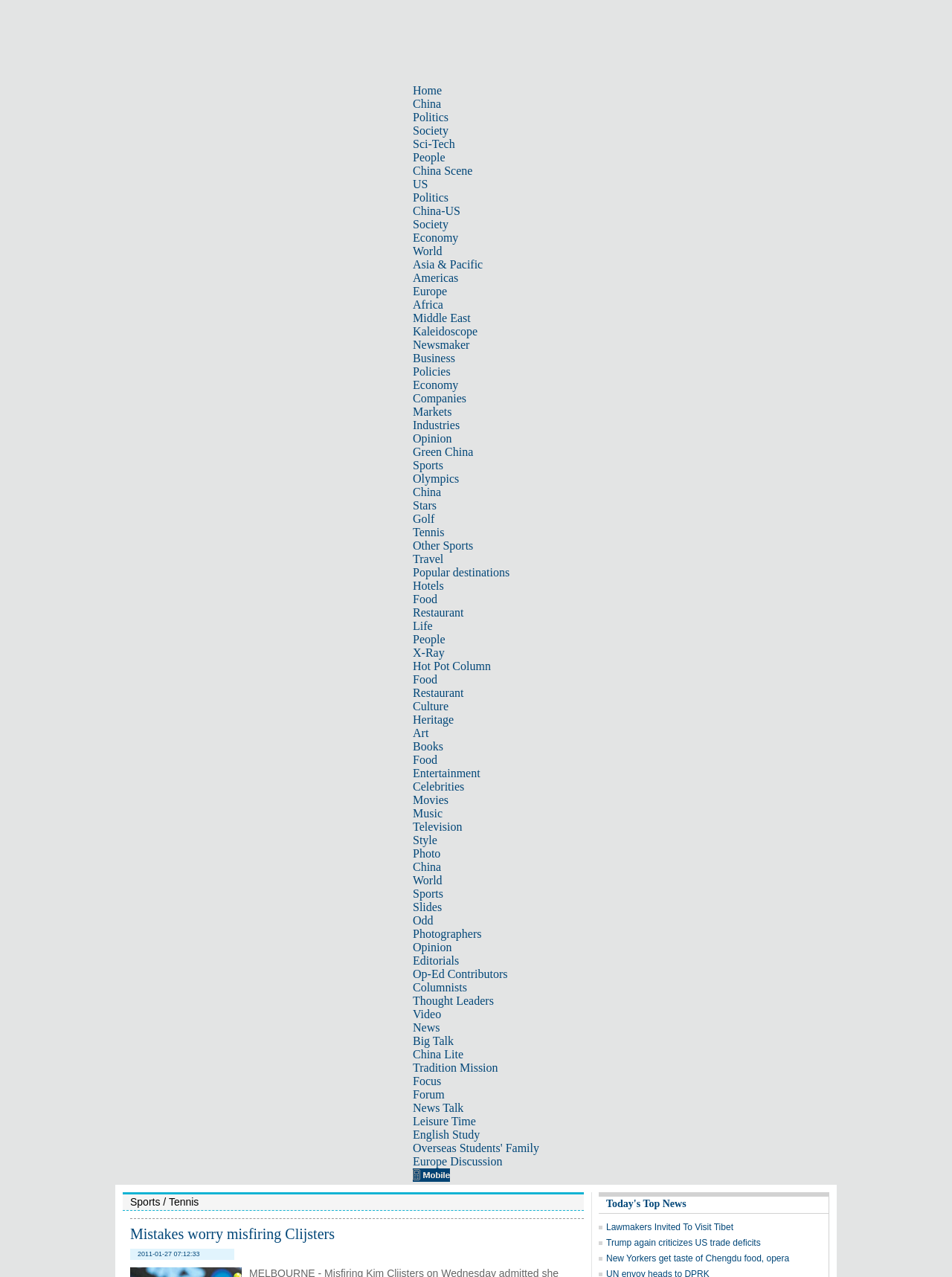Please predict the bounding box coordinates of the element's region where a click is necessary to complete the following instruction: "Click on the 'Tennis' link". The coordinates should be represented by four float numbers between 0 and 1, i.e., [left, top, right, bottom].

[0.434, 0.412, 0.467, 0.422]